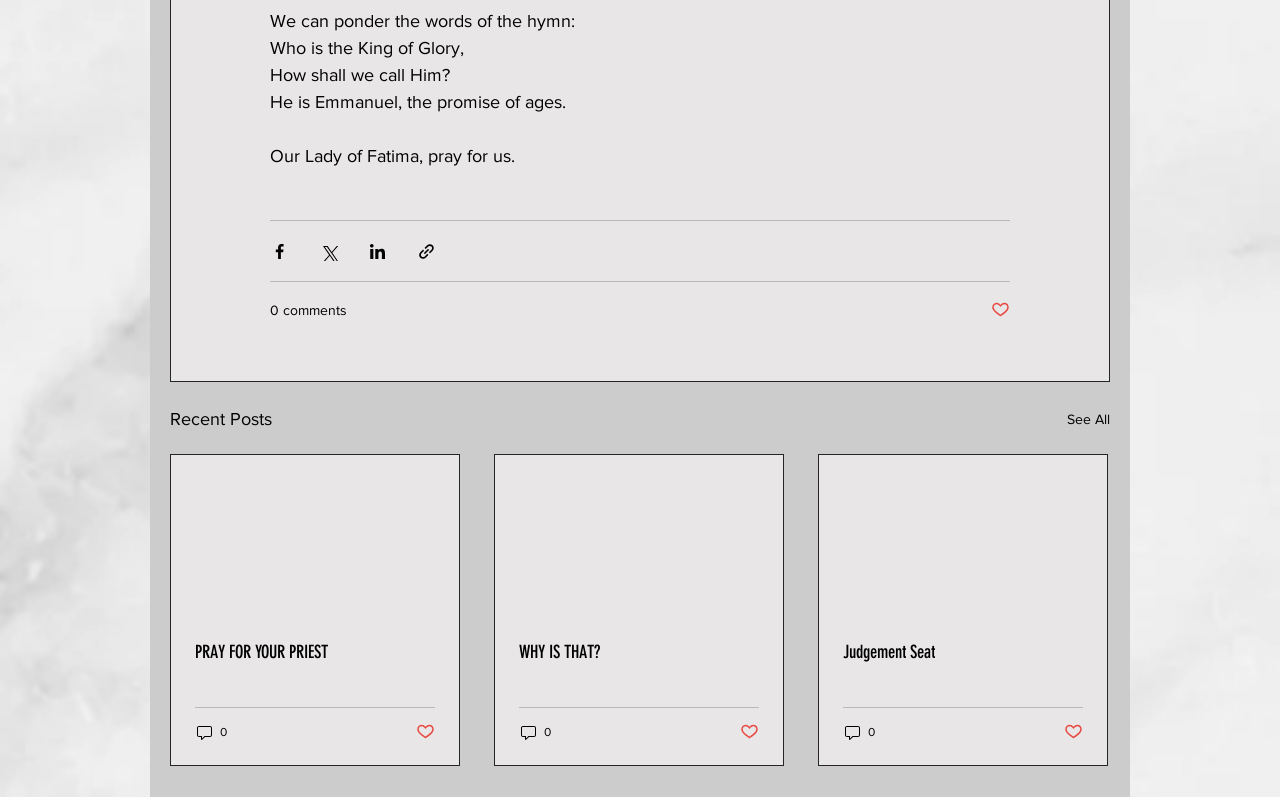Please find the bounding box coordinates of the element that you should click to achieve the following instruction: "View recent posts". The coordinates should be presented as four float numbers between 0 and 1: [left, top, right, bottom].

[0.133, 0.508, 0.212, 0.545]